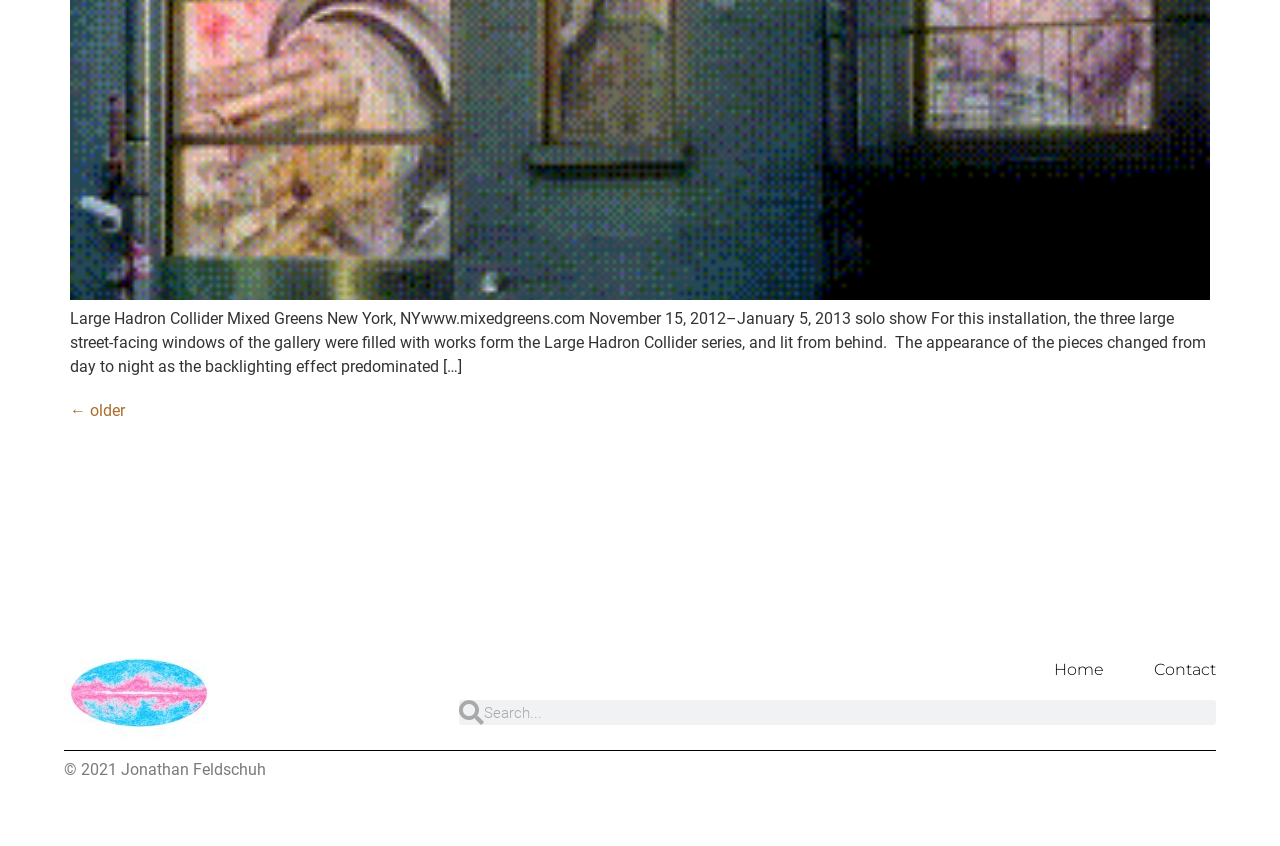Use the details in the image to answer the question thoroughly: 
What is the title of the solo show?

The answer can be found in the StaticText element that describes the solo show, which states 'Large Hadron Collider Mixed Greens New York, NY www.mixedgreens.com November 15, 2012–January 5, 2013 solo show'. This suggests that the title of the solo show is 'Large Hadron Collider'.